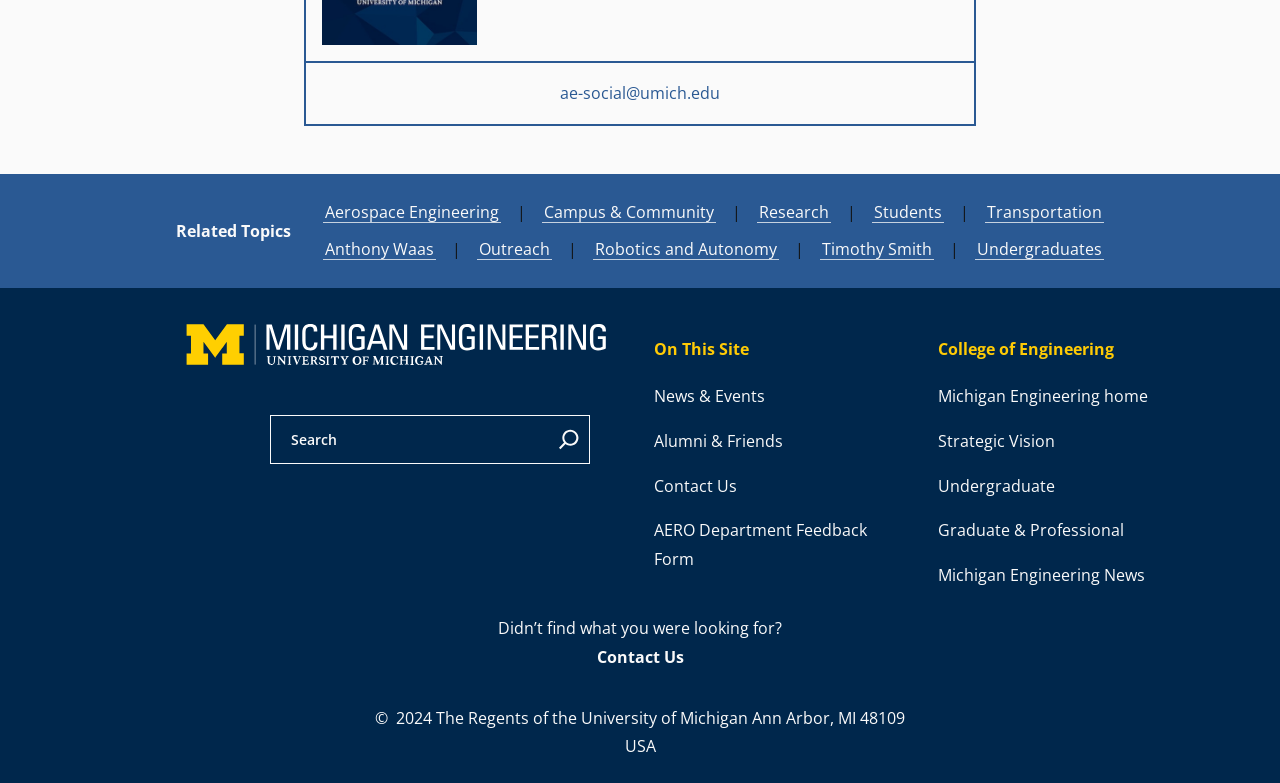What is the name of the university?
Using the image as a reference, give an elaborate response to the question.

I found the answer by looking at the bottom of the webpage, where it says 'The Regents of the University of Michigan Ann Arbor, MI 48109 USA'. This suggests that the university is the University of Michigan.